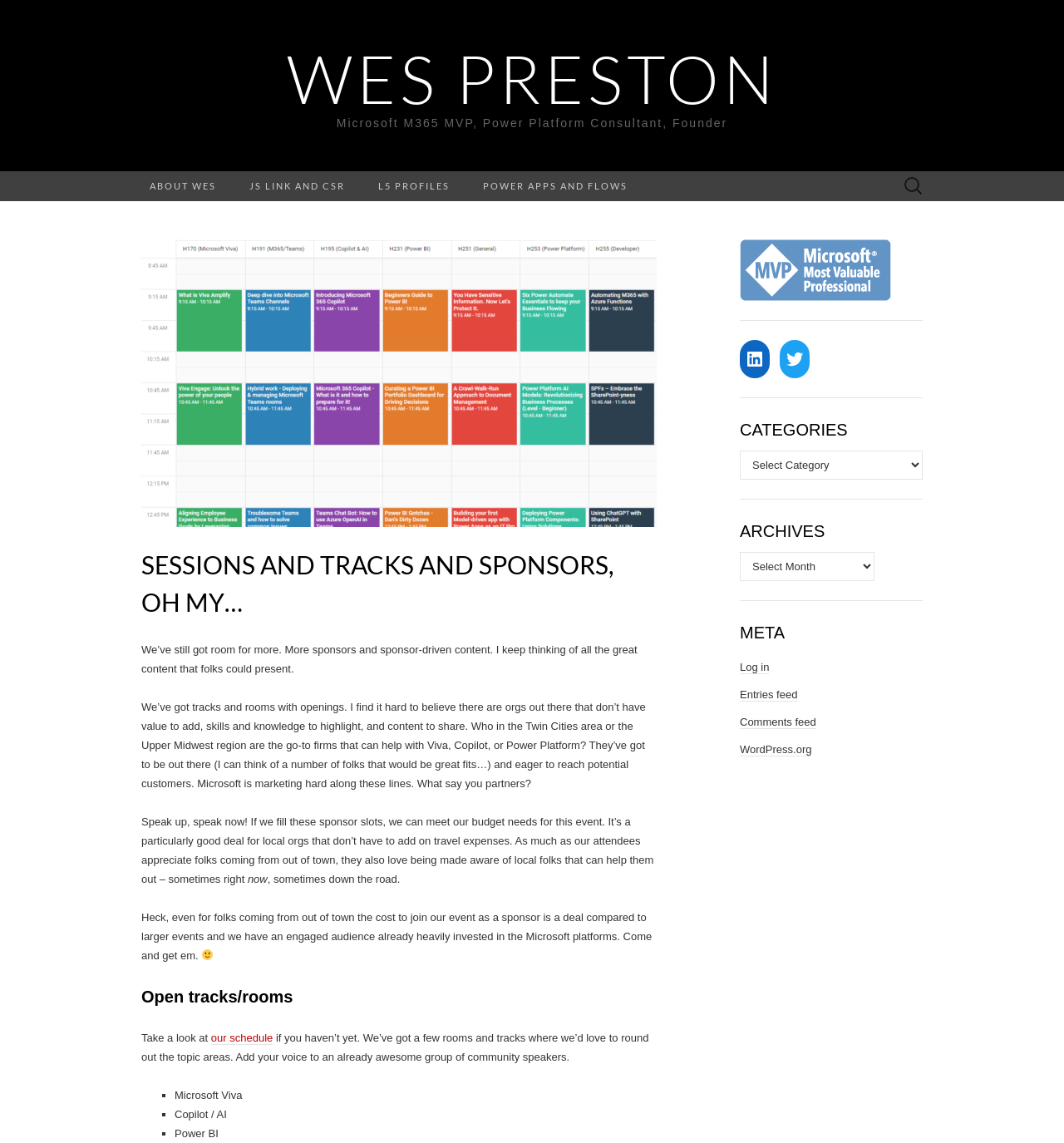Refer to the screenshot and answer the following question in detail:
What is the author's profession?

Based on the webpage, the author's profession is mentioned in the static text 'Microsoft M365 MVP, Power Platform Consultant, Founder' which is located below the link 'WES PRESTON'.